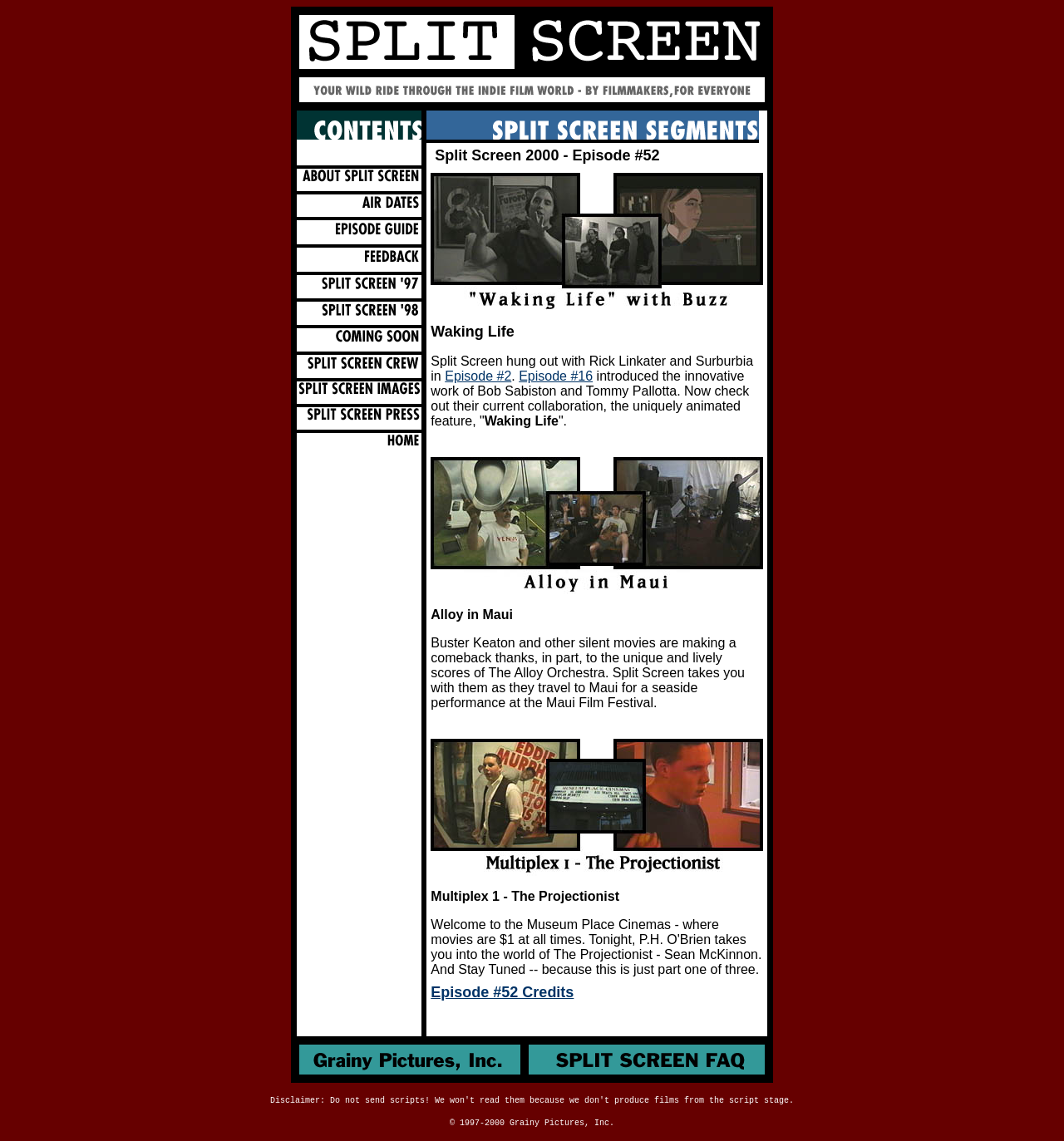Identify the bounding box of the HTML element described here: "Episode #52 Credits". Provide the coordinates as four float numbers between 0 and 1: [left, top, right, bottom].

[0.405, 0.862, 0.539, 0.877]